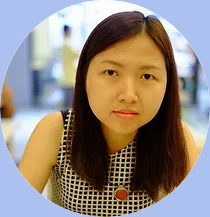What is the likely setting of the image?
Using the visual information from the image, give a one-word or short-phrase answer.

café or social setting